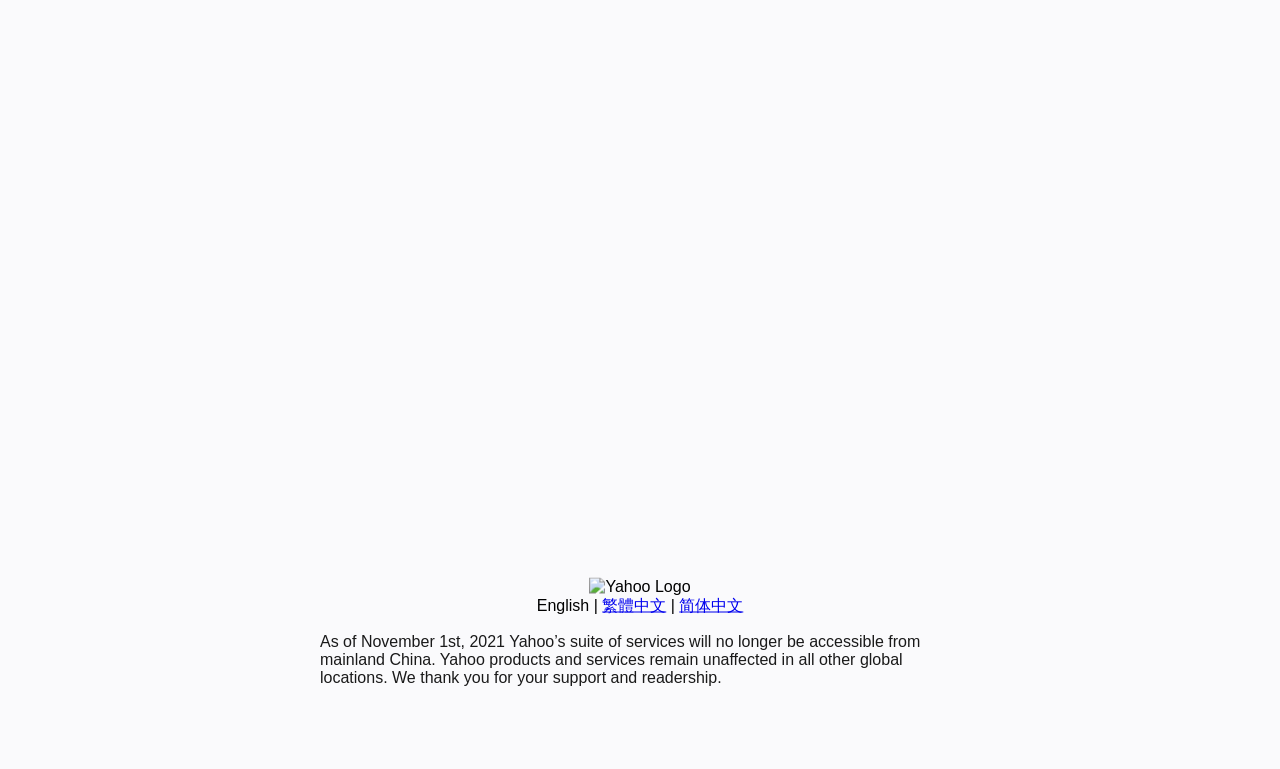Based on the element description: "English", identify the UI element and provide its bounding box coordinates. Use four float numbers between 0 and 1, [left, top, right, bottom].

[0.419, 0.776, 0.46, 0.798]